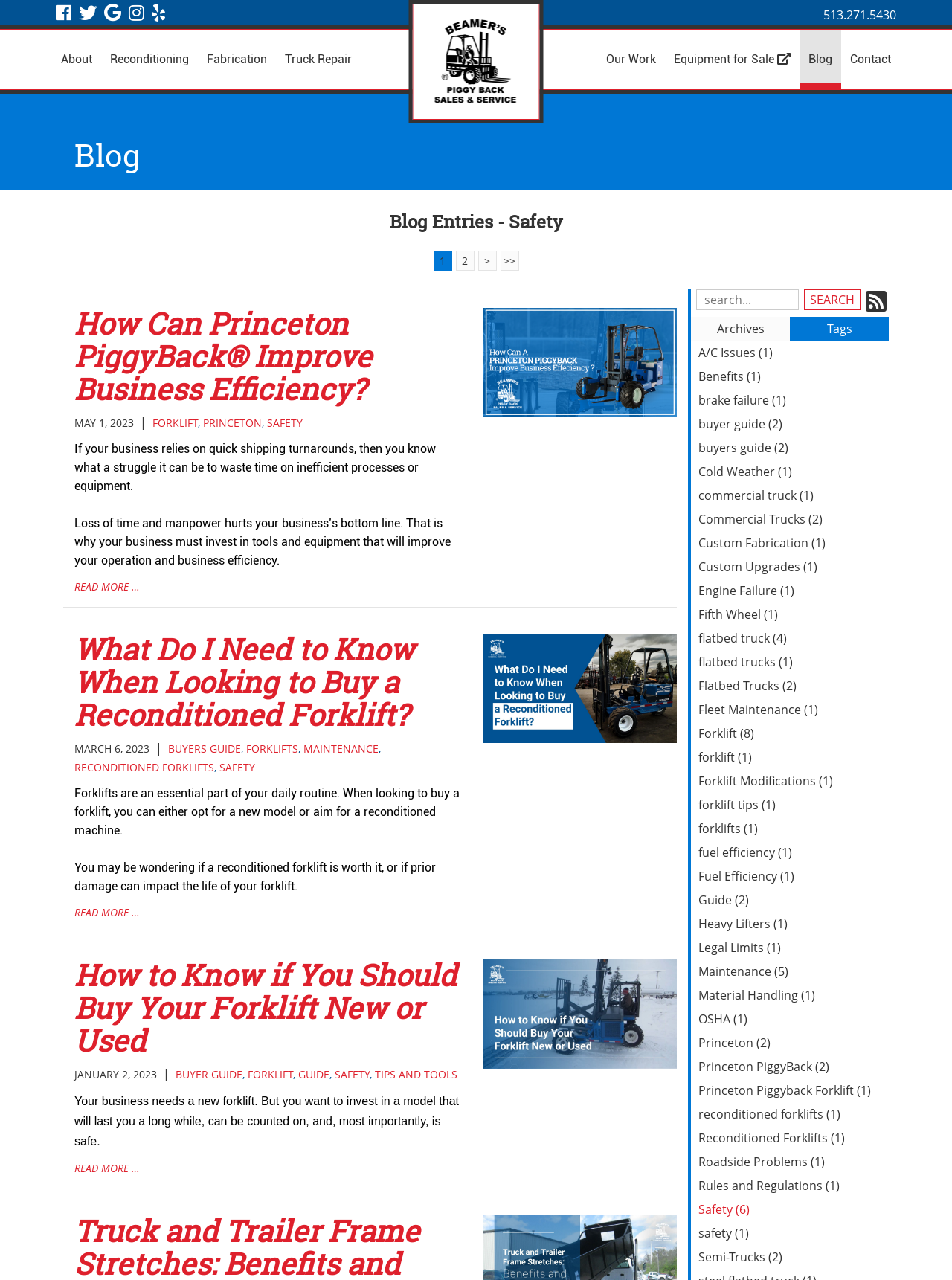Using the details from the image, please elaborate on the following question: What is the phone number on the top right?

I found the phone number by looking at the top right corner of the webpage, where I saw a link with the text '513.271.5430'.